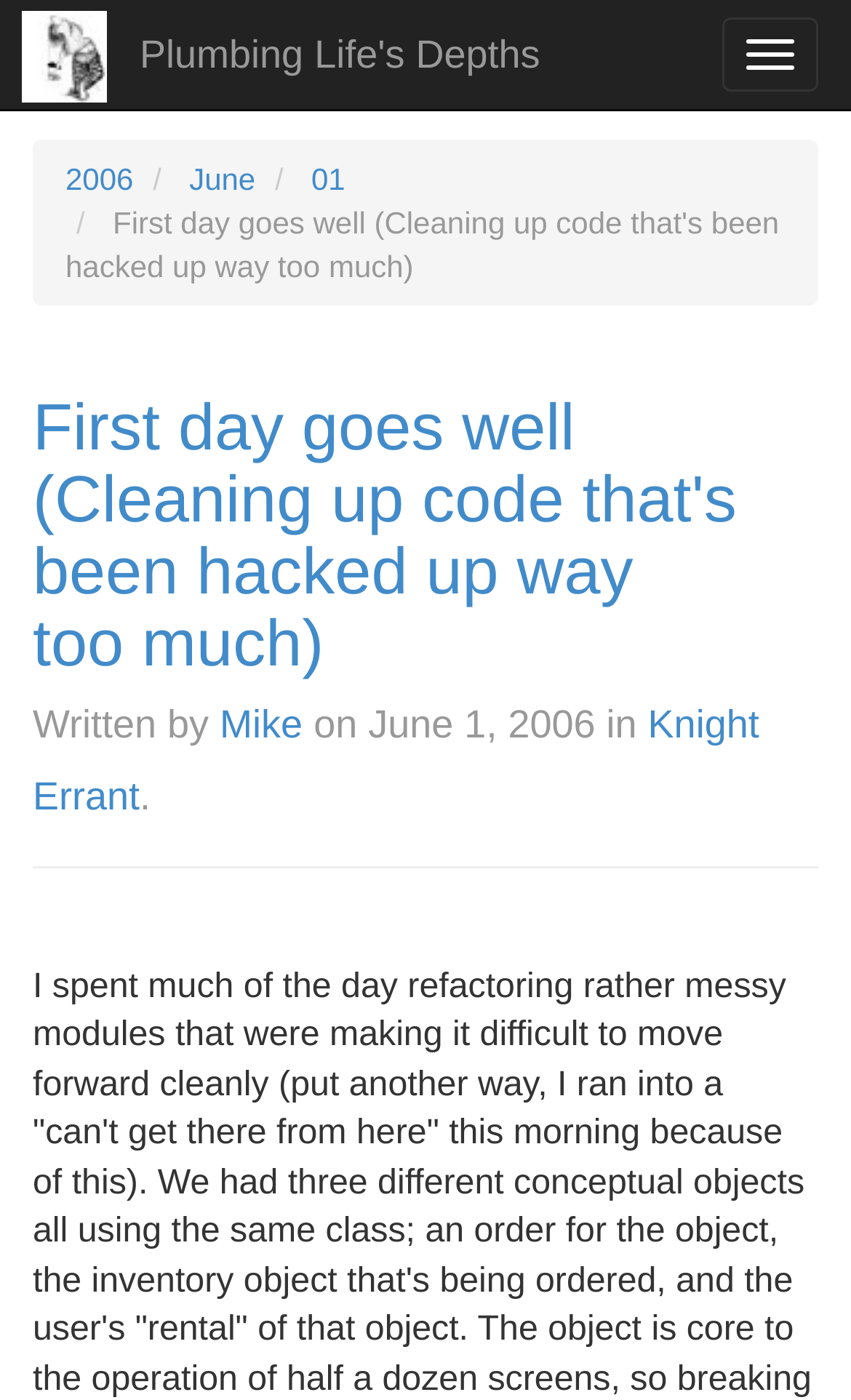What is the category of the blog post?
Could you give a comprehensive explanation in response to this question?

I found the category of the blog post by looking at the header section of the webpage, where it says 'First day goes well (Cleaning up code that's been hacked up way too much) Written by Mike on June 1, 2006 in Knight Errant.' The category is explicitly mentioned as Knight Errant.